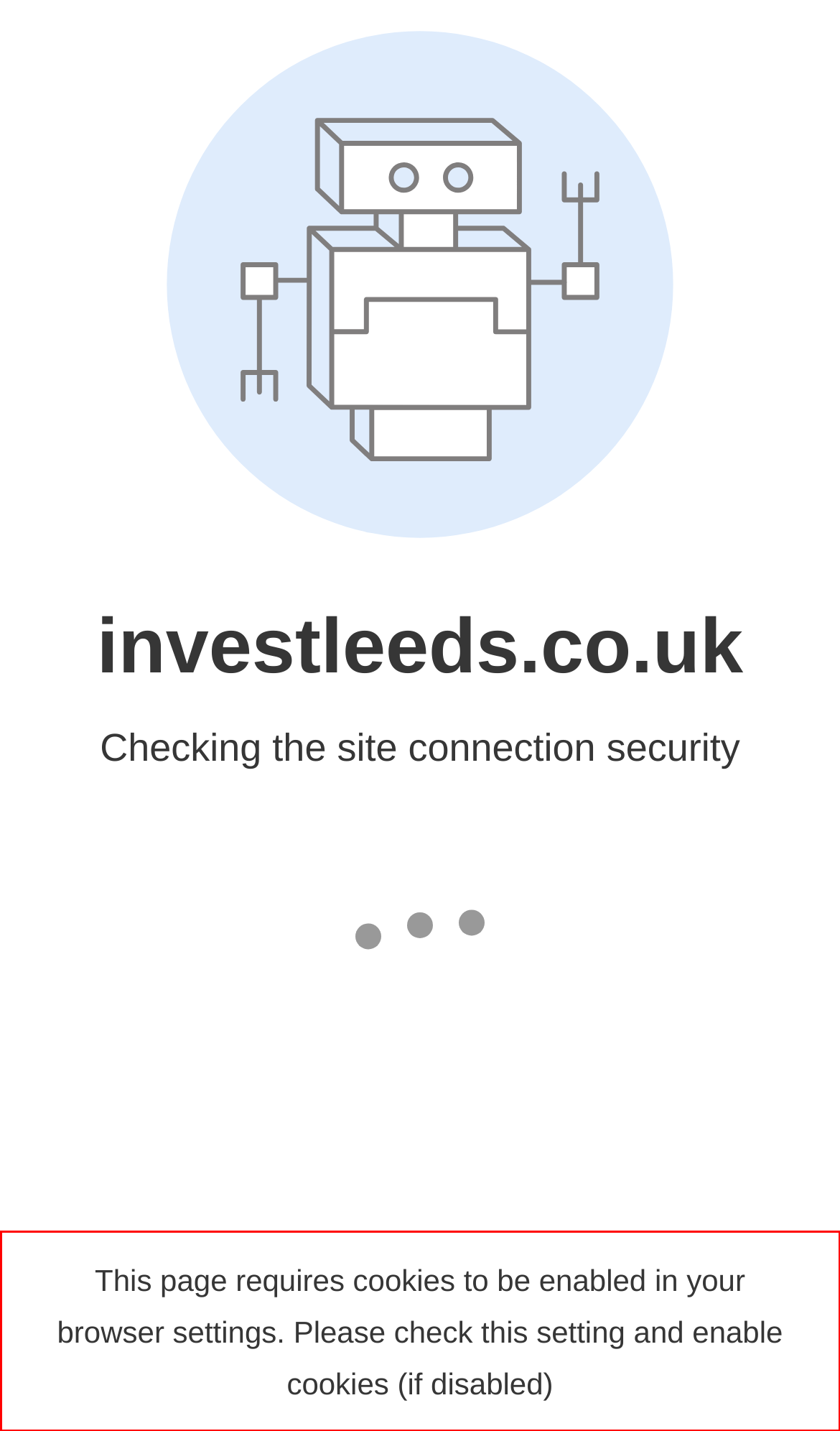Please look at the screenshot provided and find the red bounding box. Extract the text content contained within this bounding box.

This page requires cookies to be enabled in your browser settings. Please check this setting and enable cookies (if disabled)